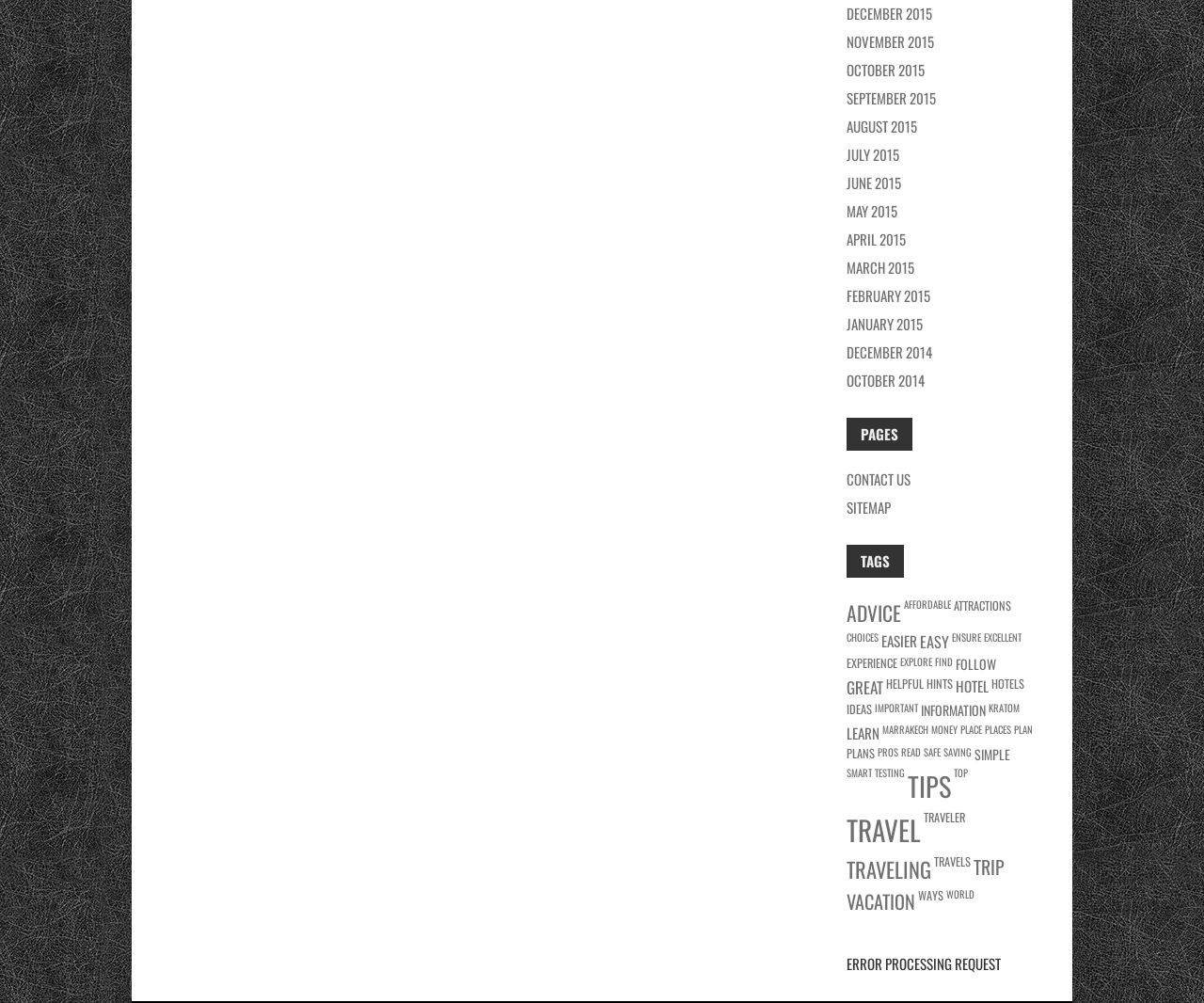What is the last link listed under 'PAGES'?
Based on the screenshot, provide your answer in one word or phrase.

Sitemap